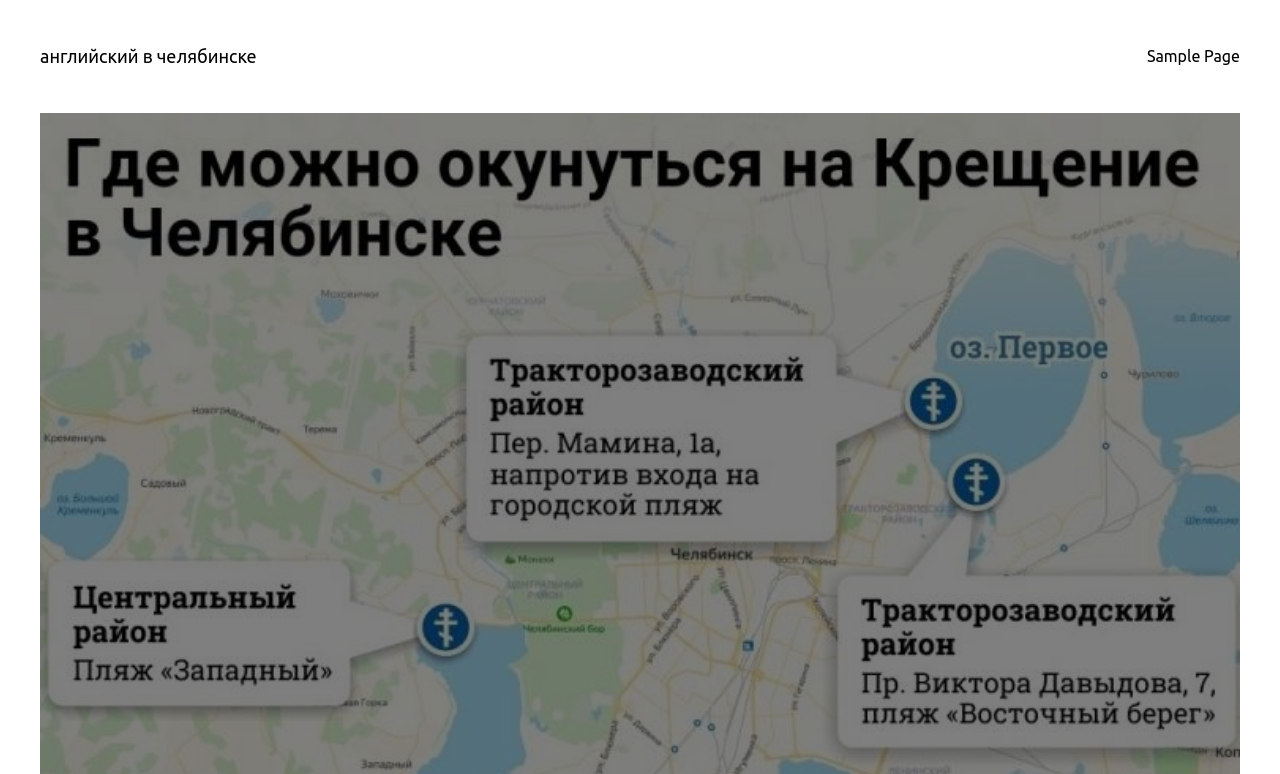Provide the bounding box coordinates for the UI element described in this sentence: "английский в челябинске". The coordinates should be four float values between 0 and 1, i.e., [left, top, right, bottom].

[0.031, 0.059, 0.201, 0.085]